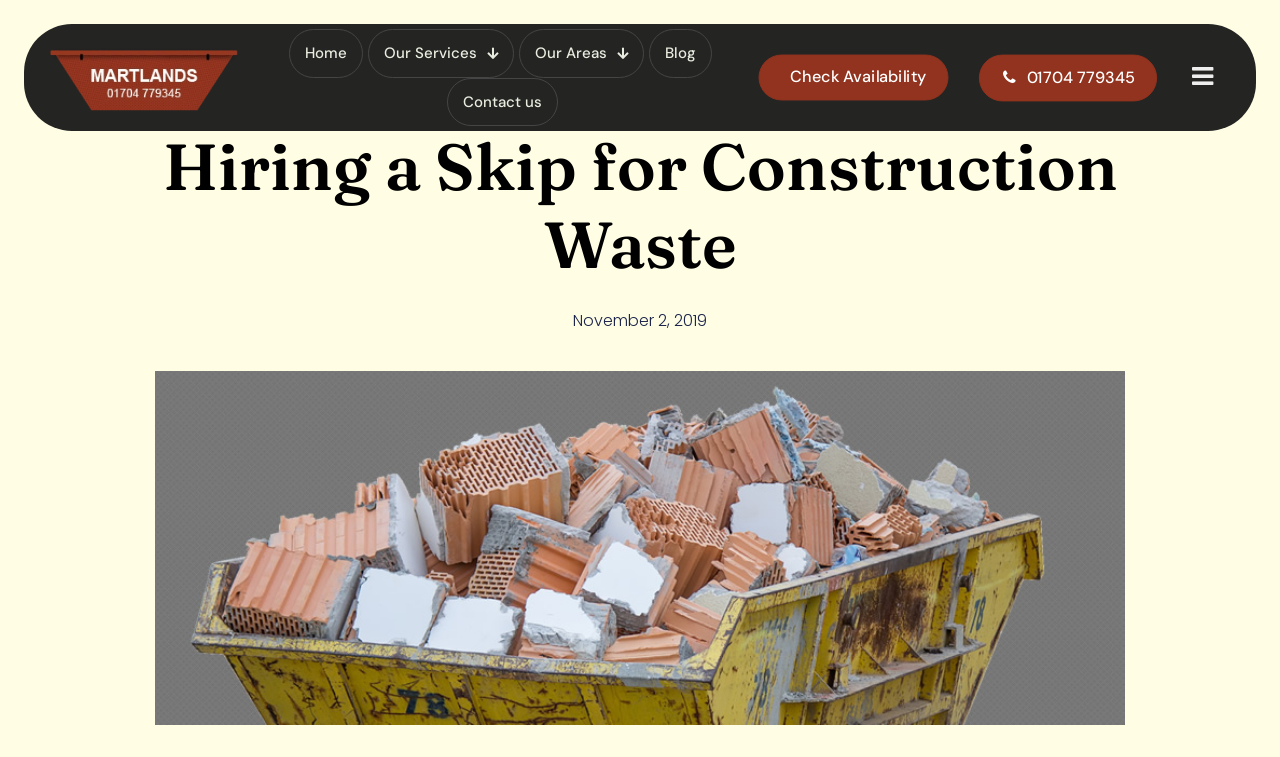Create a detailed narrative of the webpage’s visual and textual elements.

The webpage is about hiring a skip for construction waste, specifically from Martland Skip Hire Ormskirk. At the top left, there is a logo of Martlands Skip Hire, which is also a link. To the right of the logo, there is a navigation menu with links to "Home", "Our Services", "Our Areas", "Blog", and "Contact us". 

Below the navigation menu, there is a prominent heading that reads "Hiring a Skip for Construction Waste". Underneath the heading, there is a link to a blog post with a date "November 2, 2019". 

At the top right, there are three links: "Check Availability", a phone number "01704 779345", and a social media icon. The phone number and social media icon are positioned closely together. 

The overall structure of the webpage is divided into sections, with the main content focused on the topic of hiring a skip for construction waste.